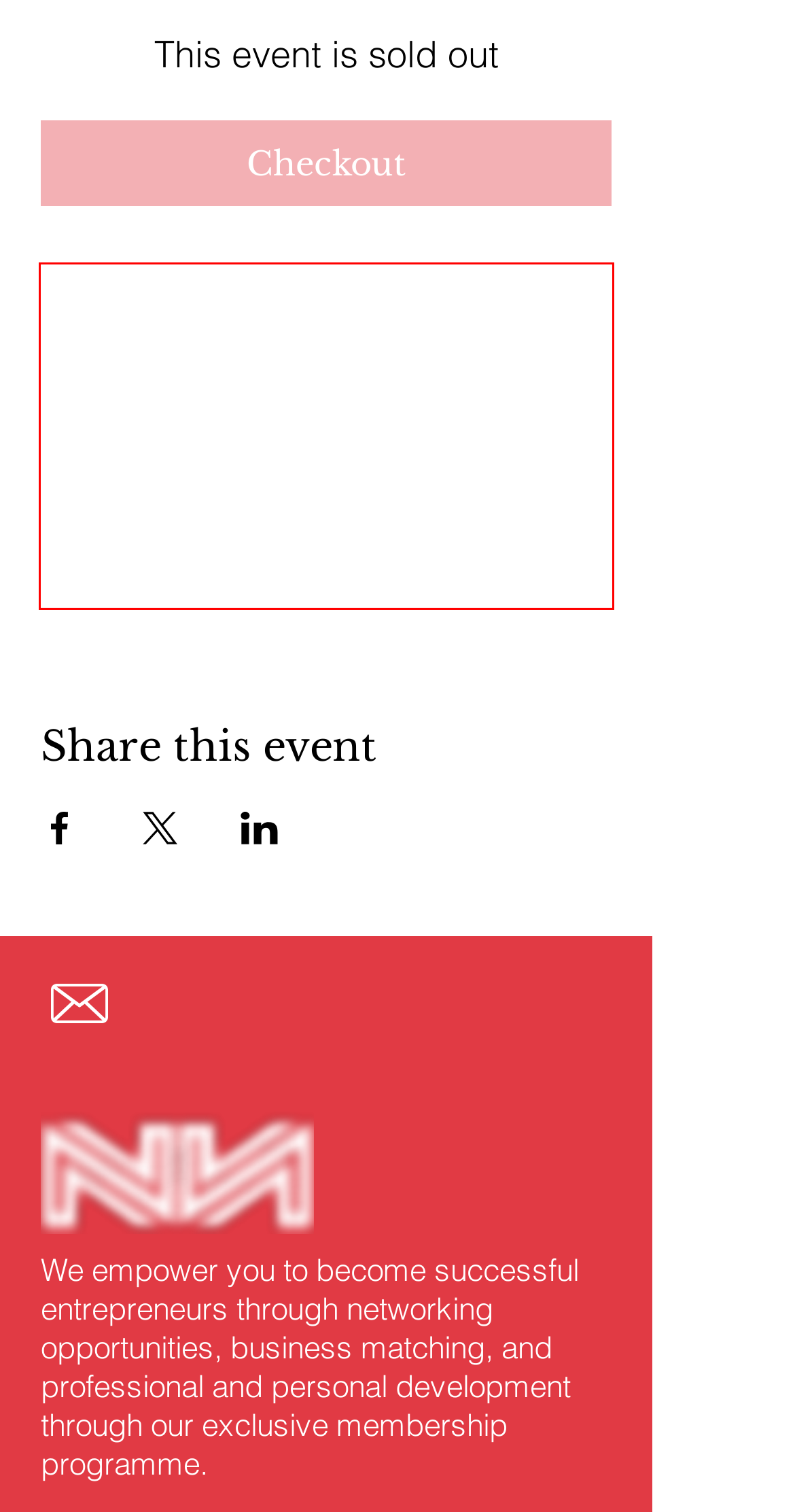Identify the red bounding box in the webpage screenshot and perform OCR to generate the text content enclosed.

The round table is designed to foster an environment of trust and collaboration. Together, we will embark on a journey of shared knowledge, innovative thinking, and inspiration. Through open dialogue, we will uncover fresh ideas, explore collaboration opportunities, and create lasting connections.